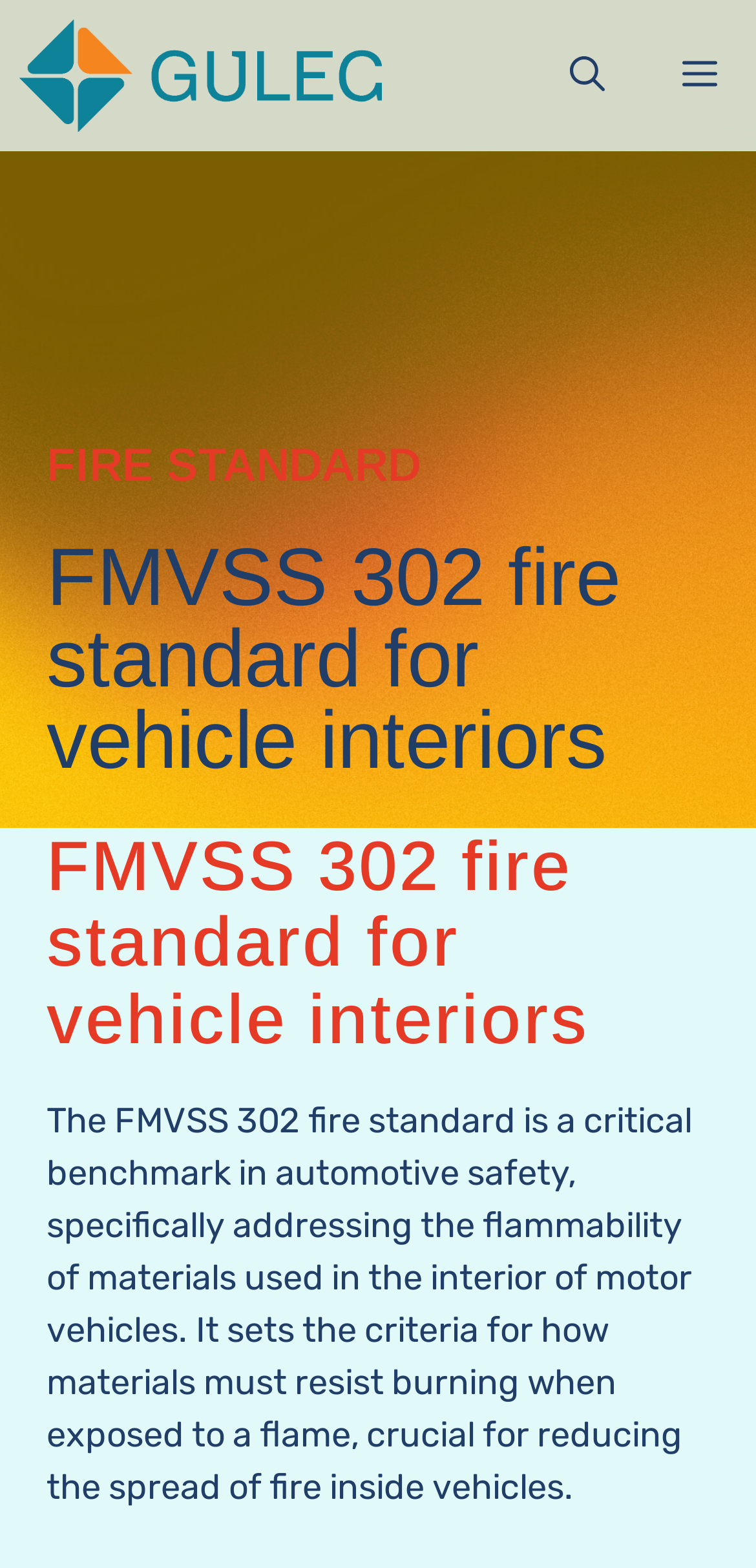Please find and report the primary heading text from the webpage.

FMVSS 302 fire standard for vehicle interiors